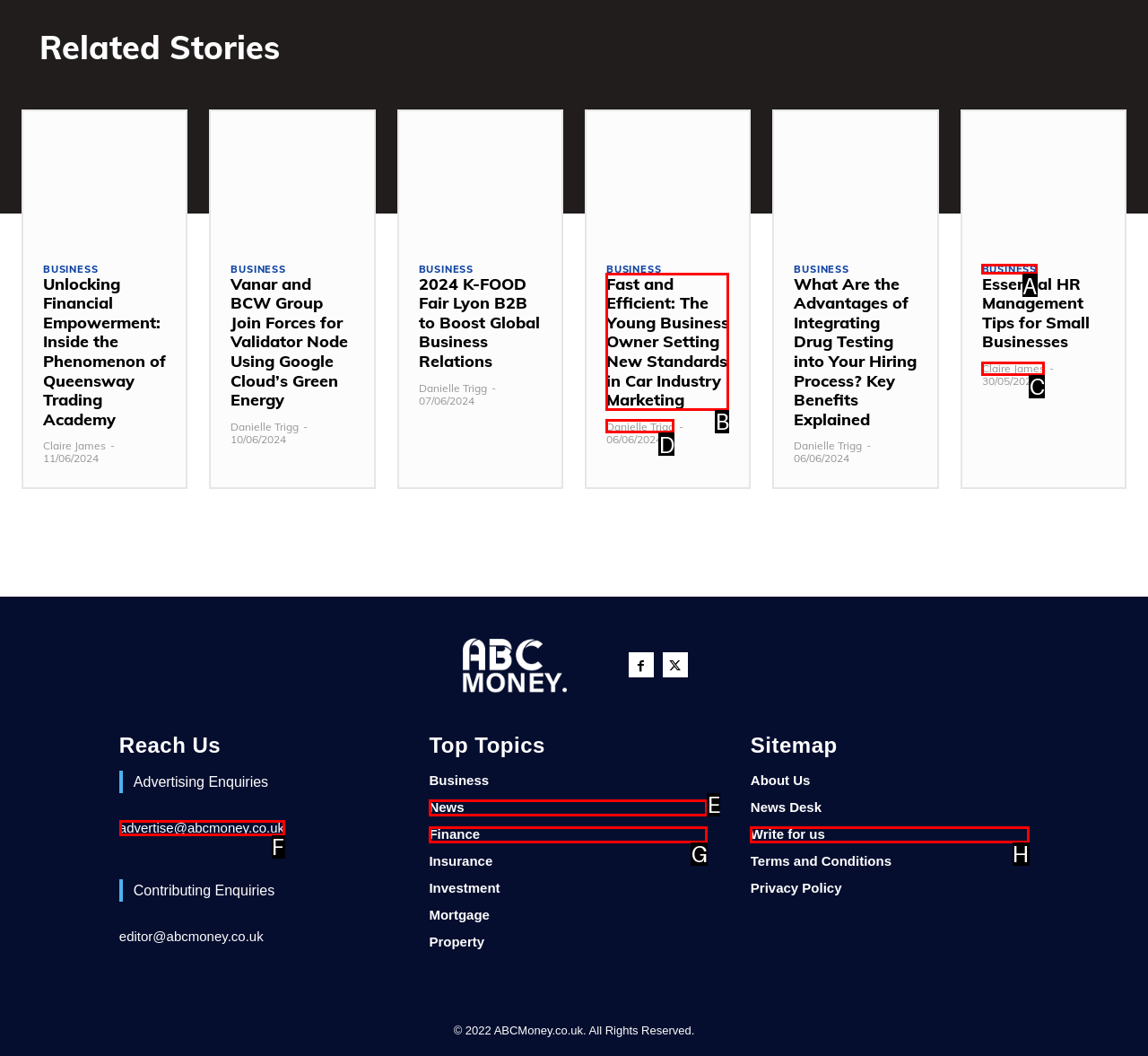Tell me which option I should click to complete the following task: Contact us for advertising enquiries Answer with the option's letter from the given choices directly.

F